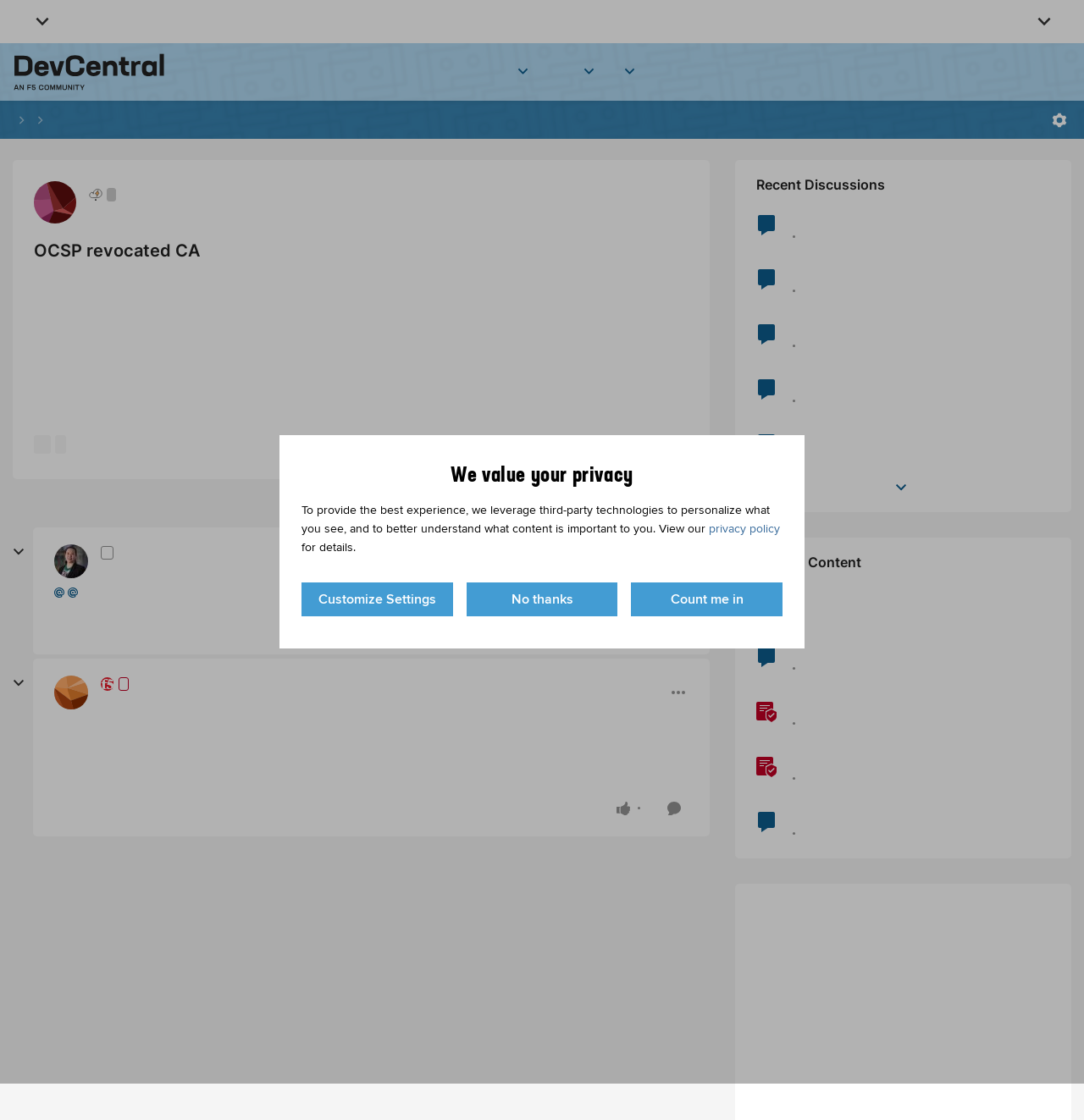How many discussions are shown in the 'Recent Discussions' section?
From the details in the image, provide a complete and detailed answer to the question.

I counted the number of links under the 'Recent Discussions' section and found five discussions.